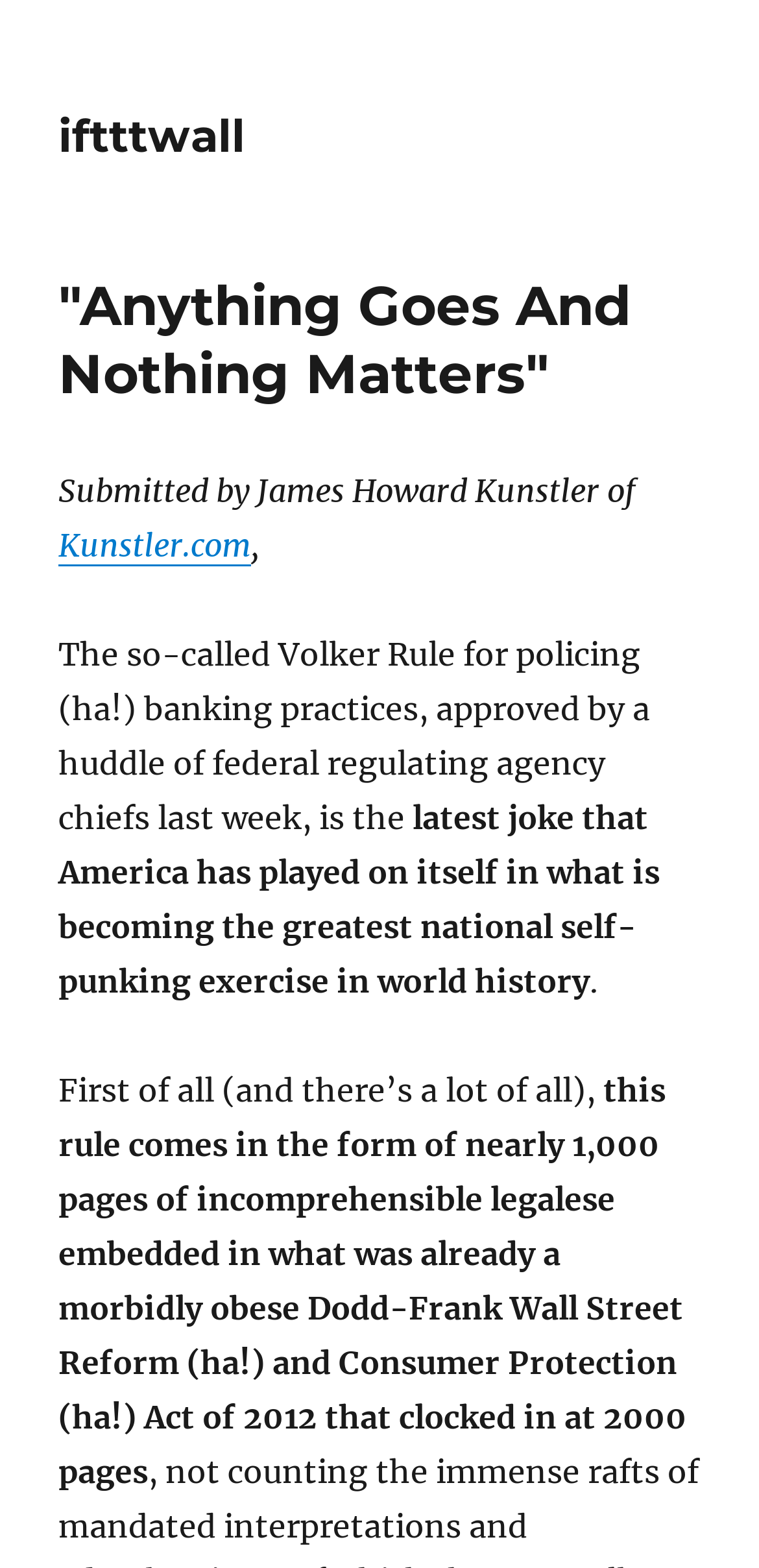Carefully observe the image and respond to the question with a detailed answer:
What is the website mentioned in the text?

The website mentioned in the text can be found in the sentence 'Submitted by James Howard Kunstler of Kunstler.com'. The website is mentioned as the source of the content.